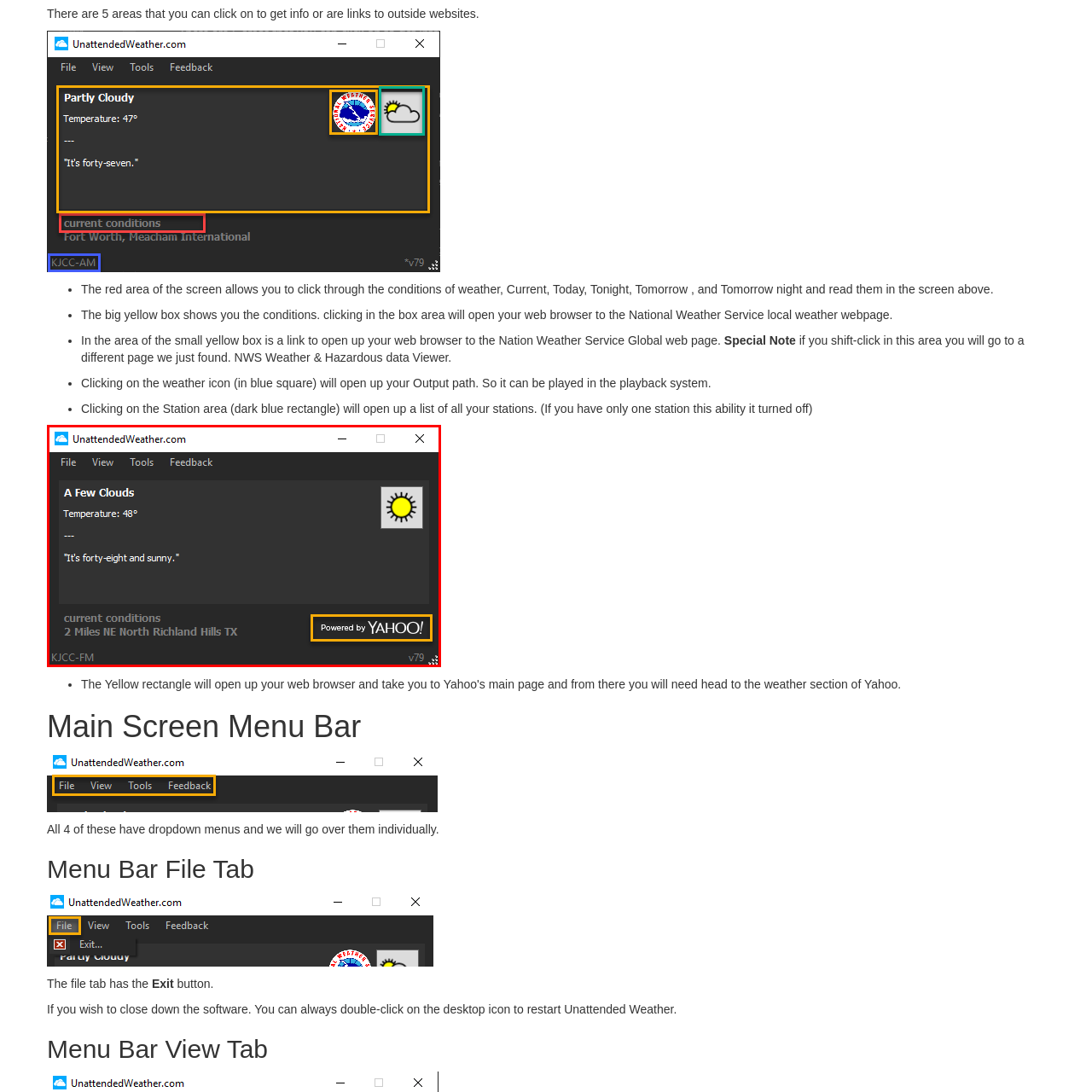Direct your attention to the red-outlined image and answer the question in a word or phrase: What is the weather condition?

Sunny